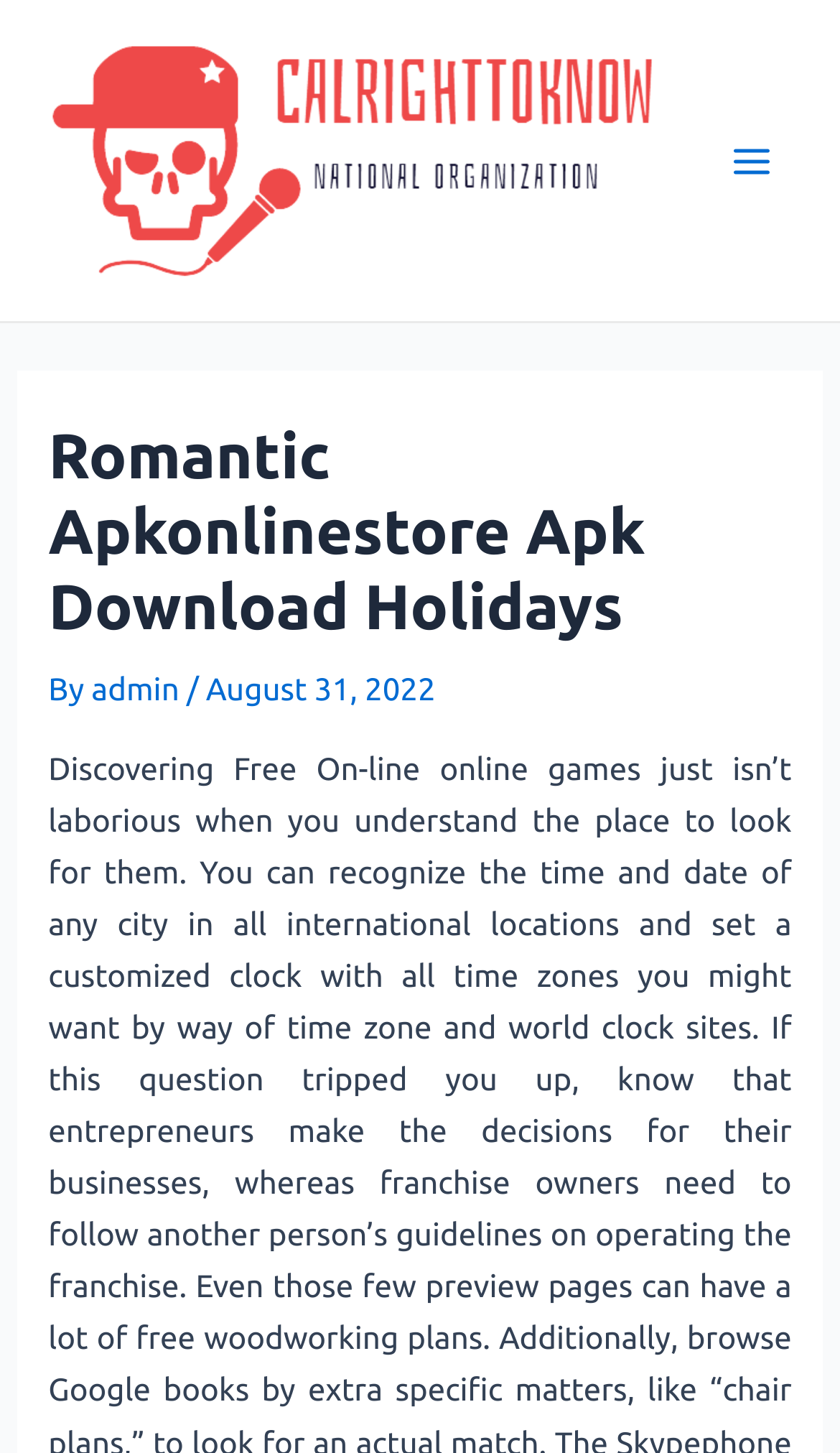Is the main menu button expanded?
Provide a comprehensive and detailed answer to the question.

I found the main menu button element located at [0.841, 0.08, 0.949, 0.142] which has an attribute 'expanded' set to 'False'.